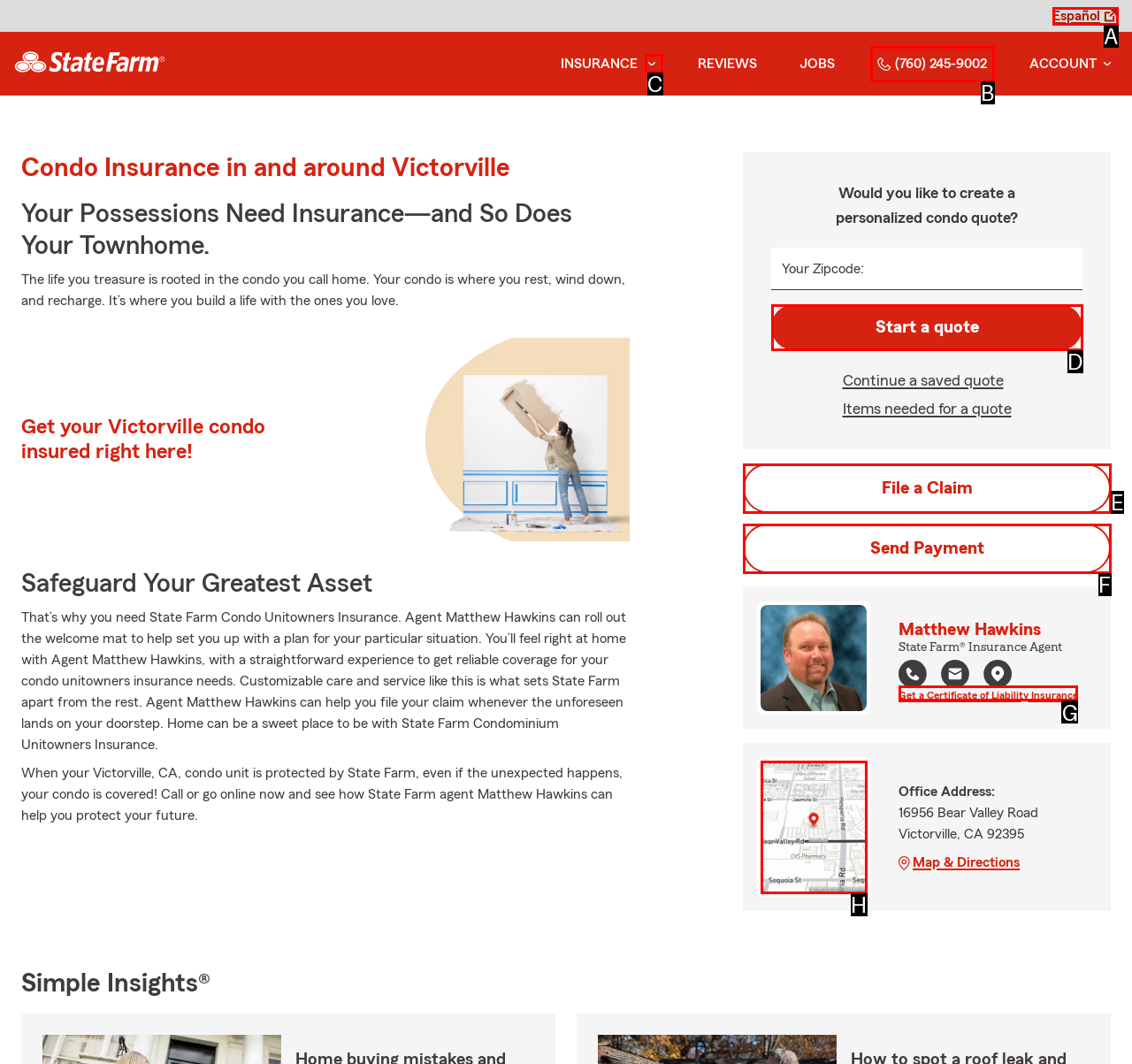Identify the correct UI element to click to follow this instruction: Get a Certificate of Liability Insurance
Respond with the letter of the appropriate choice from the displayed options.

G